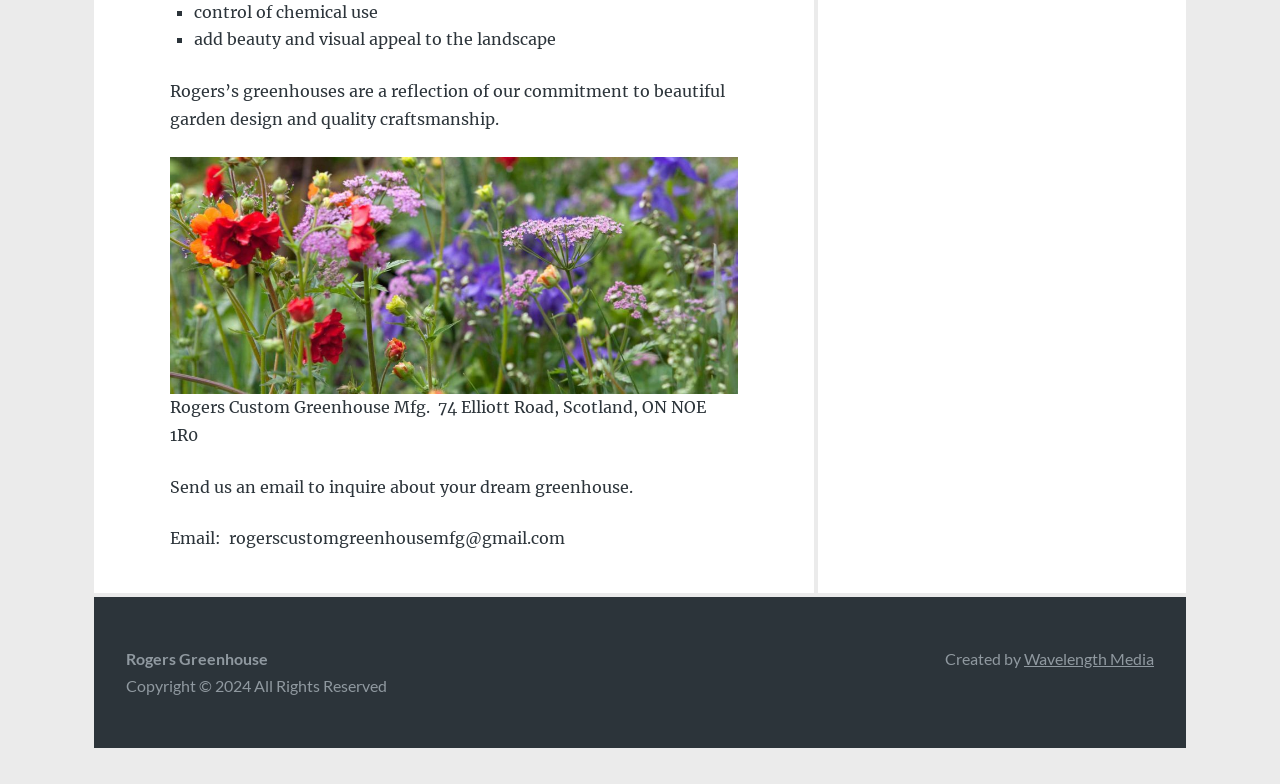Respond to the following question using a concise word or phrase: 
Who created the website?

Wavelength Media